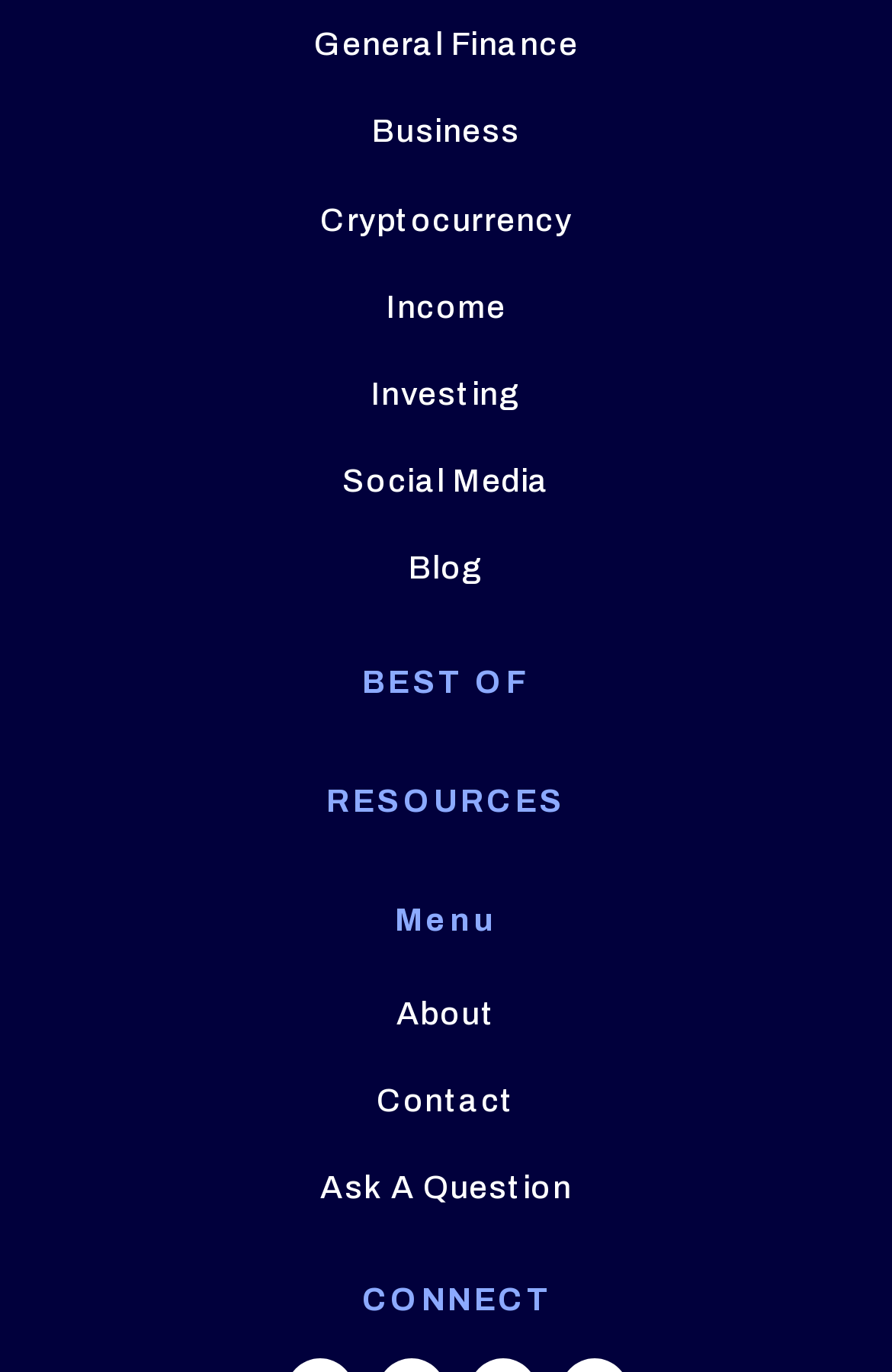Answer the question in a single word or phrase:
What is the text above the 'Menu' link?

BEST OF